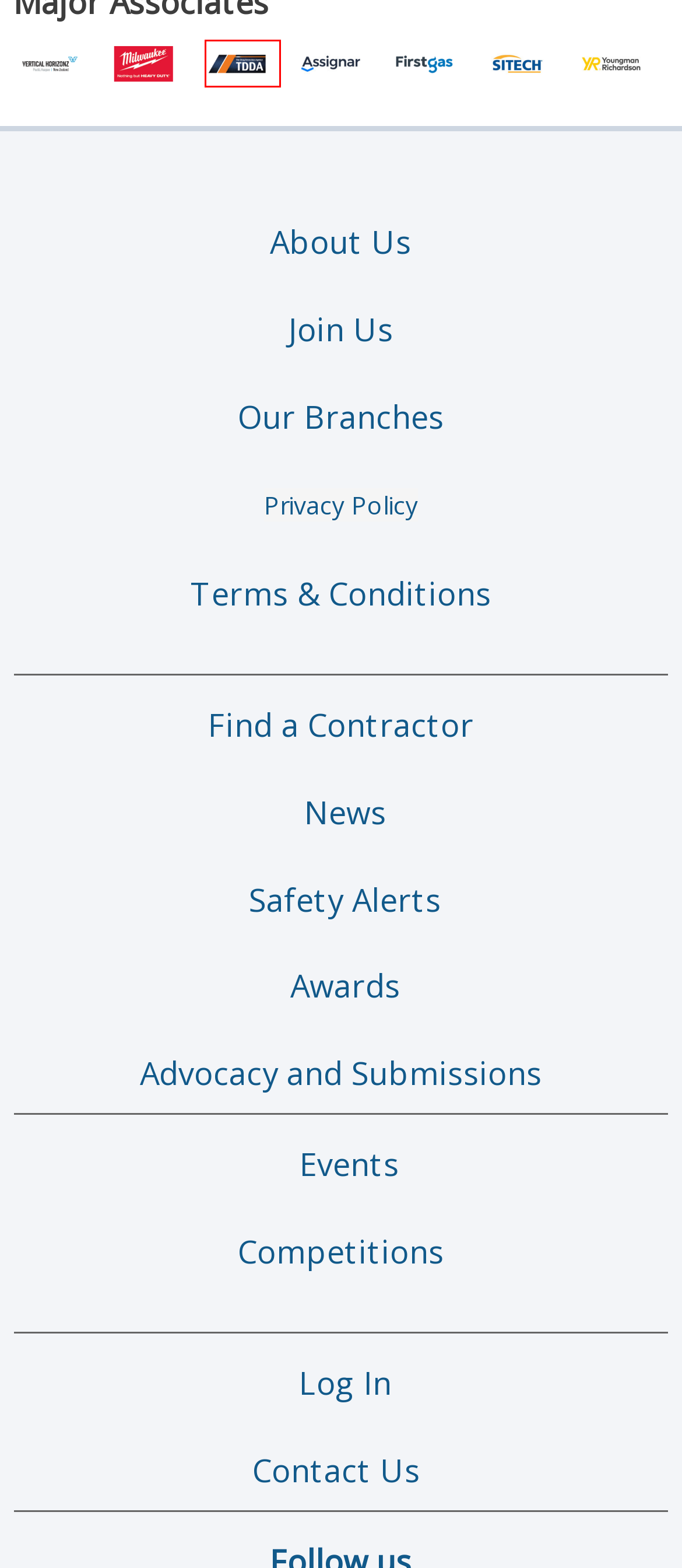Analyze the webpage screenshot with a red bounding box highlighting a UI element. Select the description that best matches the new webpage after clicking the highlighted element. Here are the options:
A. Hynds Pipe Systems - Water Management Products
B. Excavators, Engines, & Generators for sale - TDX
C. Home - SAMI Bitumen Technologies
D. Franklin Smith Recruitment | Recruiting Success | New Zealand
E. Hydrostatic & Pneumatic Pressure Testing for Pipeline Installations
F. Milwaukee Tool | Official New Zealand Site of Milwaukee Tool | Nothing but HEAVY DUTY®
G. Environmental Consultants Christchurch | Enviroco
H. We are terra infrastructure AU / NZ! | terra infrastructure

D